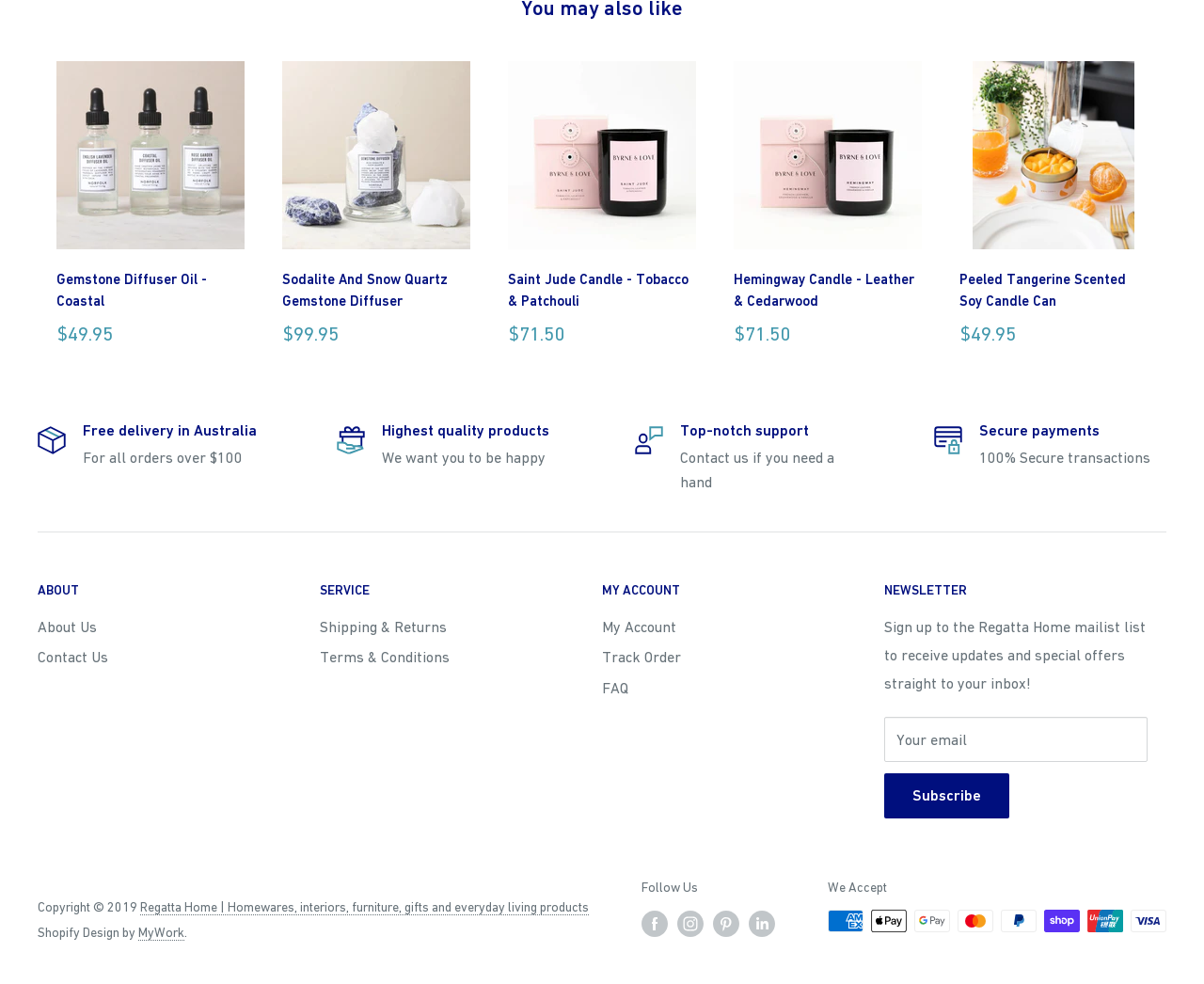What is the benefit of shopping on this website?
Please answer the question with a detailed response using the information from the screenshot.

The benefit of shopping on this website is mentioned at the bottom of the page, which is 'Free delivery in Australia for all orders over $100'.